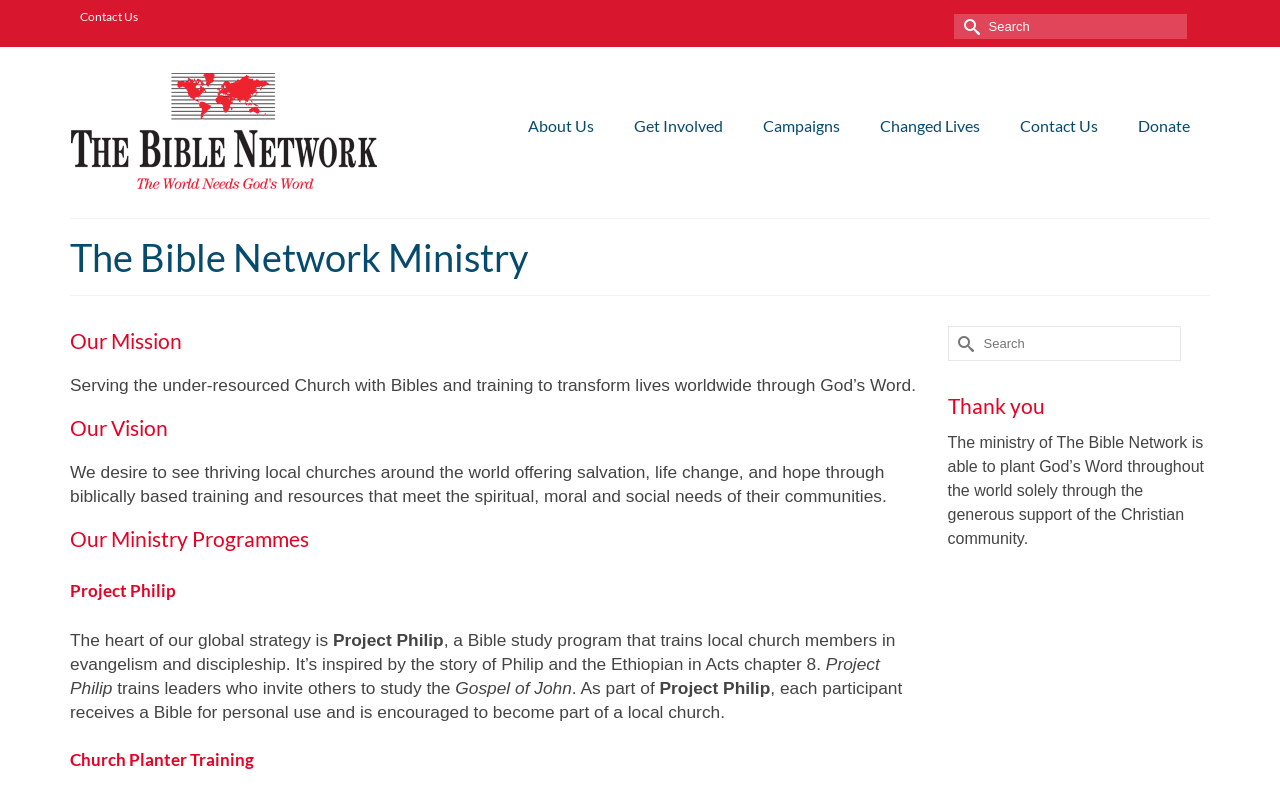Locate and extract the text of the main heading on the webpage.

The Bible Network Ministry